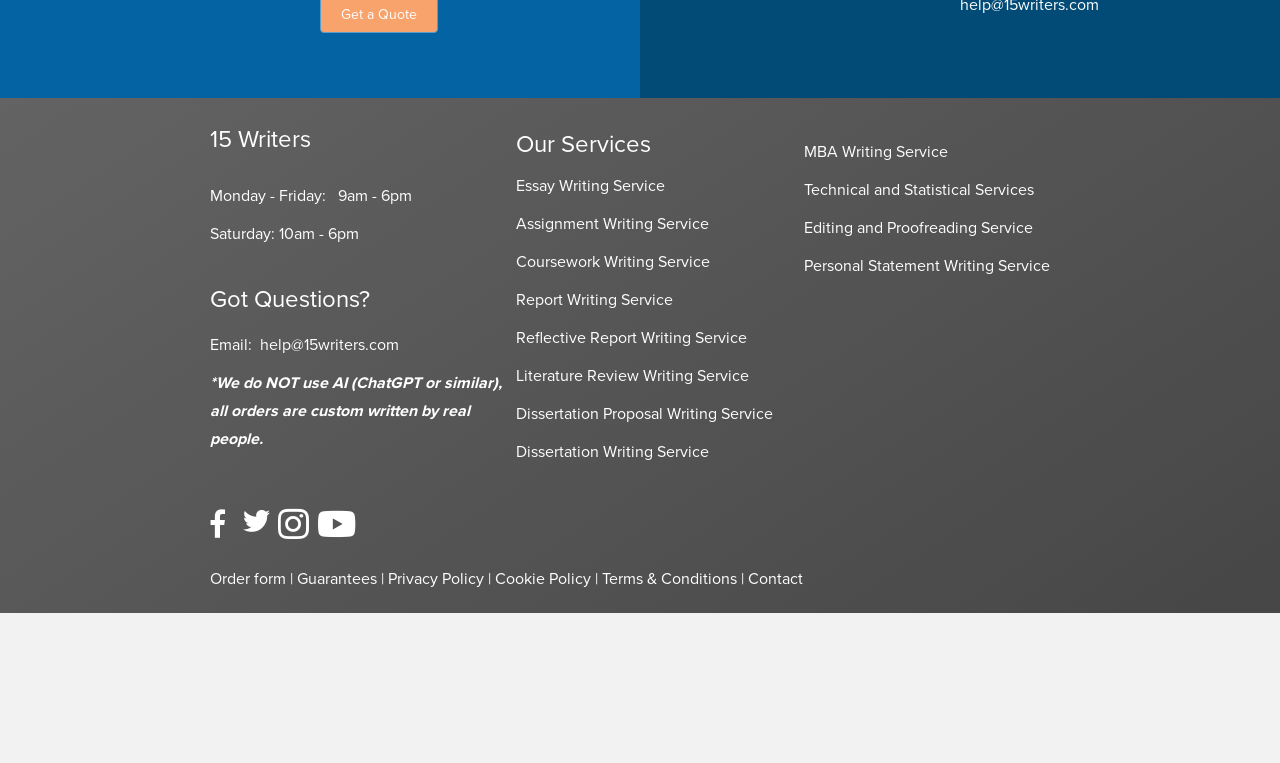Please identify the bounding box coordinates of where to click in order to follow the instruction: "Click Dissertation Writing Service".

[0.403, 0.579, 0.554, 0.605]